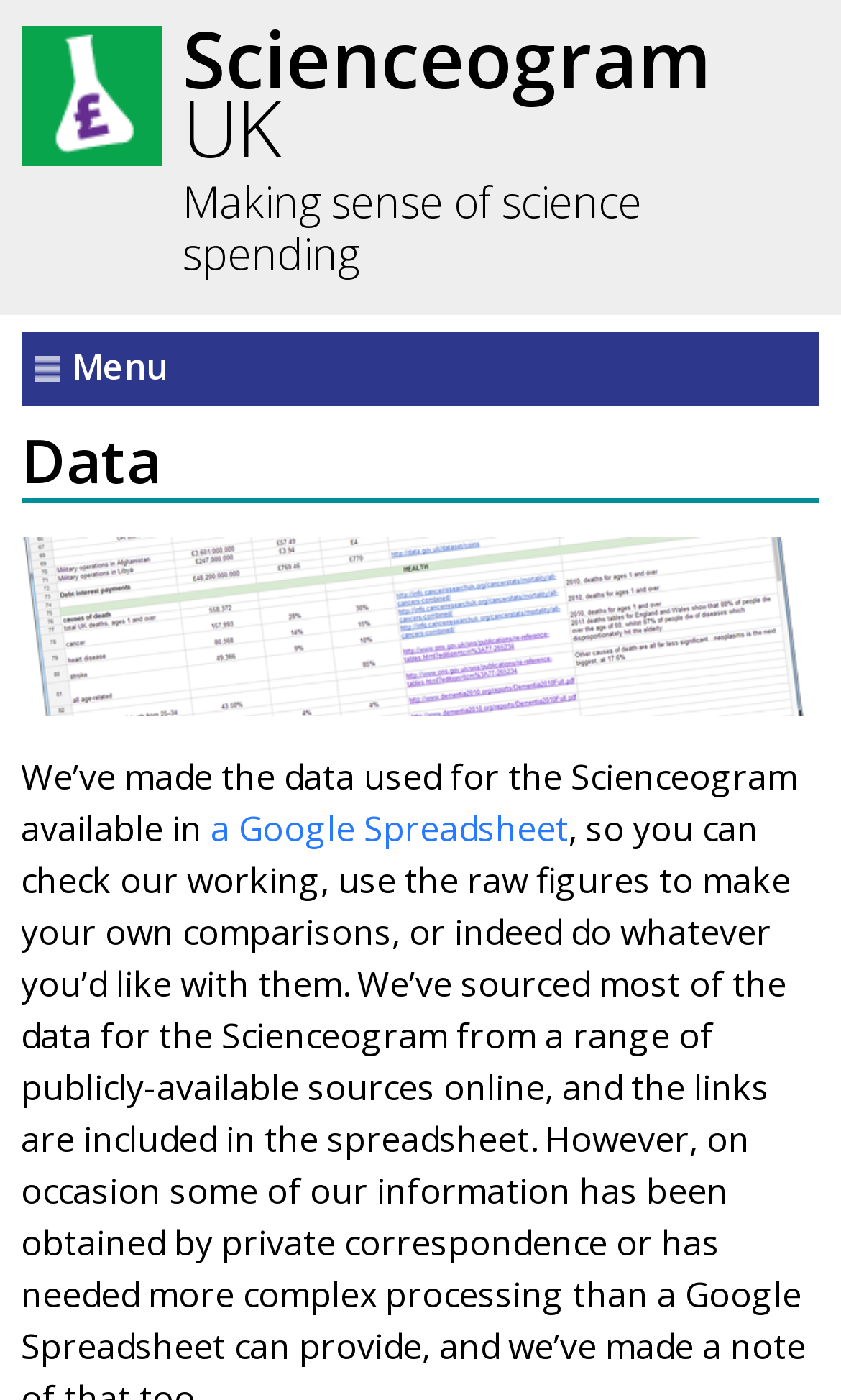Extract the bounding box for the UI element that matches this description: "a Google Spreadsheet".

[0.251, 0.574, 0.676, 0.608]